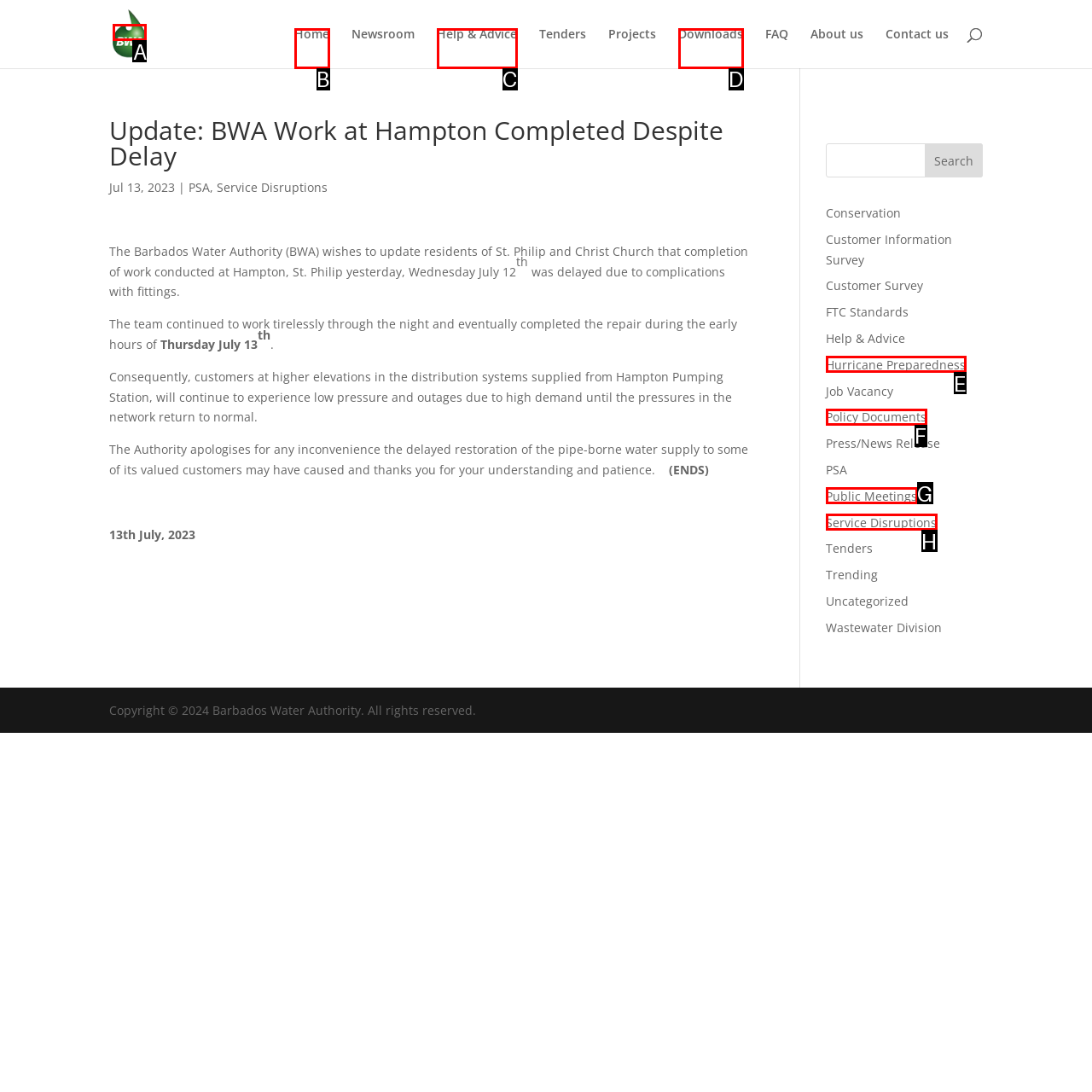Please select the letter of the HTML element that fits the description: alt="Barbados Water Authority". Answer with the option's letter directly.

A